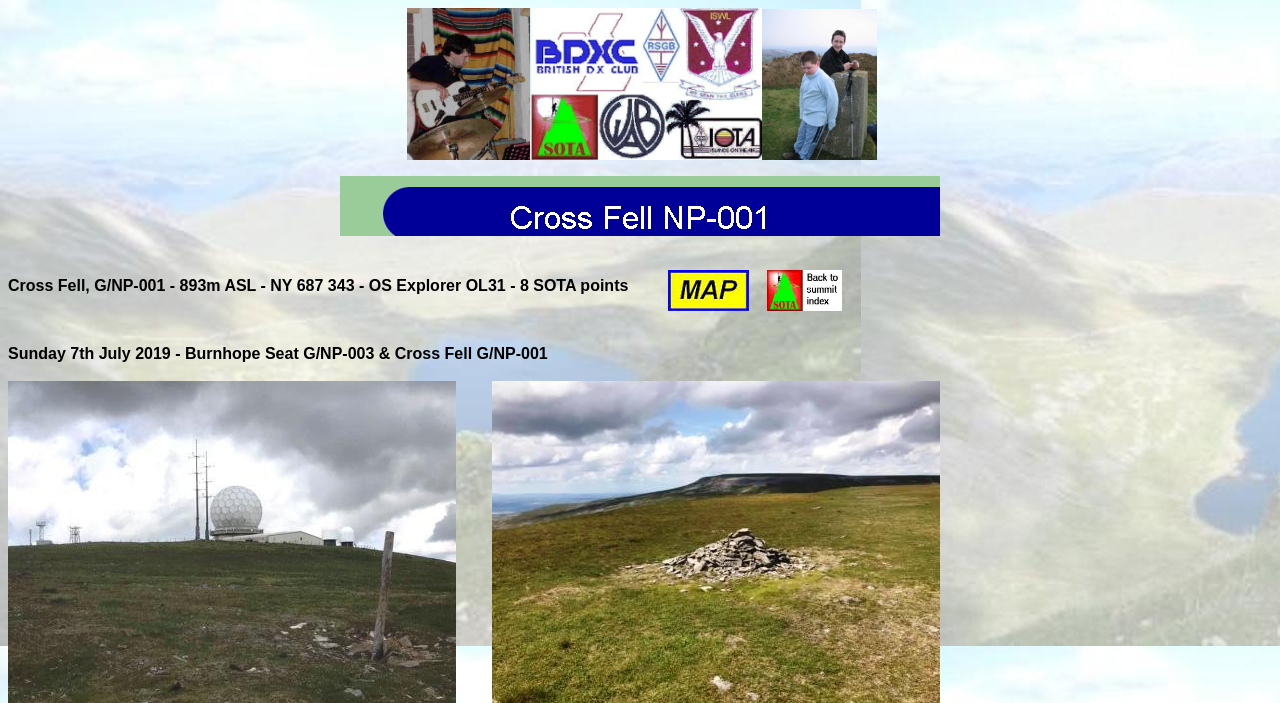What is the name of the other mountain mentioned?
Provide a short answer using one word or a brief phrase based on the image.

Burnhope Seat